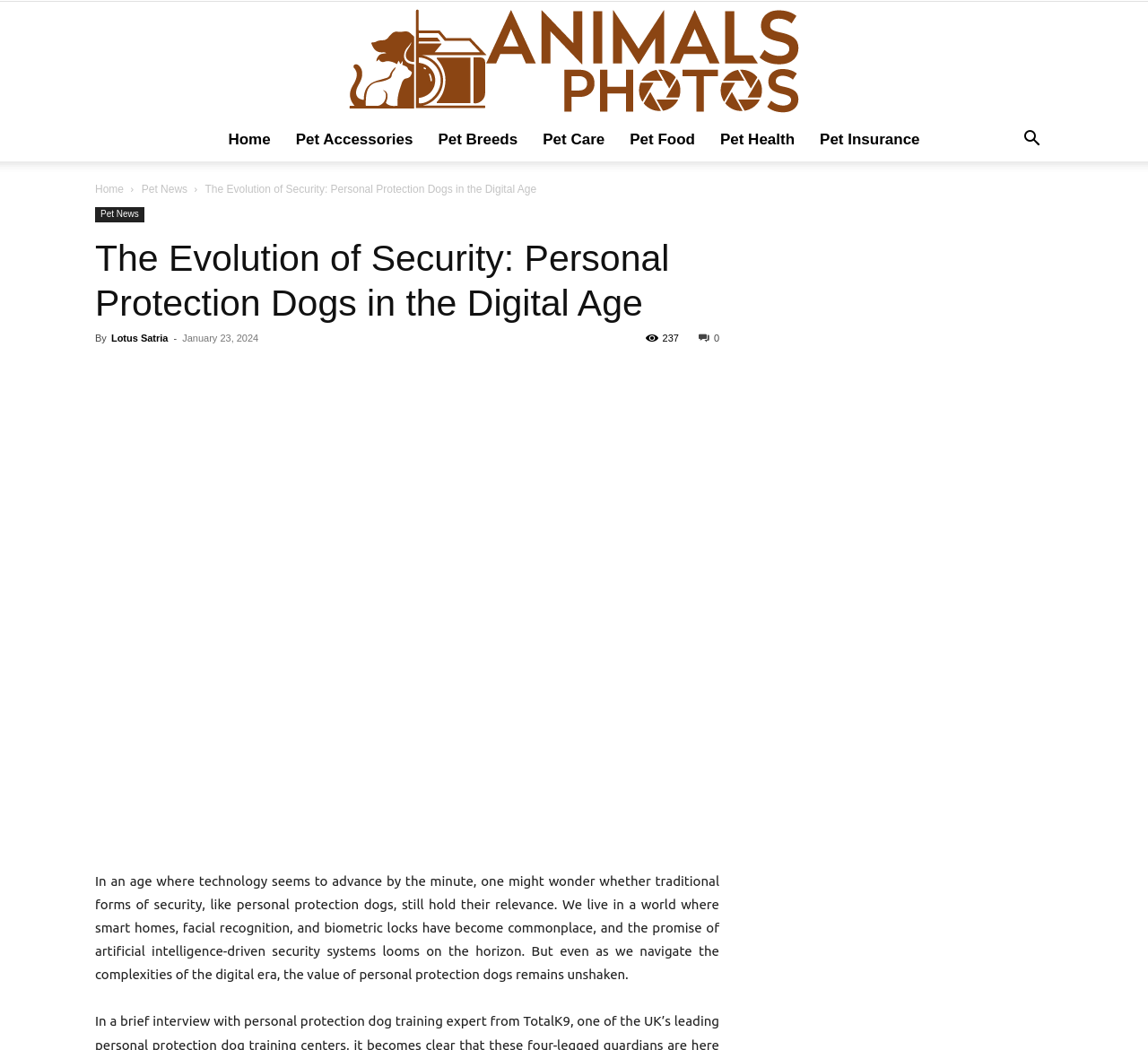What is the topic of the article?
From the screenshot, provide a brief answer in one word or phrase.

Personal Protection Dogs